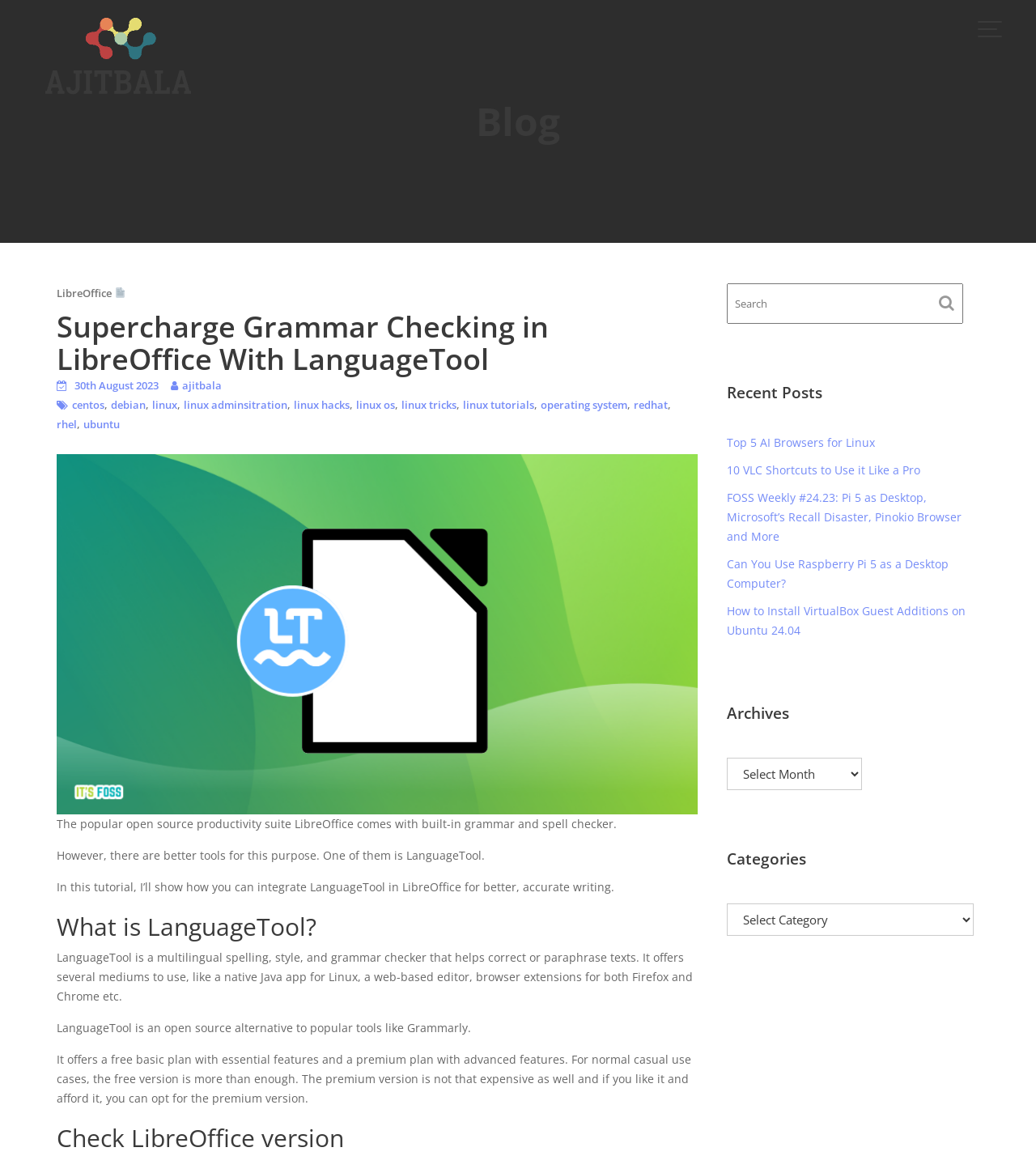Identify and provide the text of the main header on the webpage.

Supercharge Grammar Checking in LibreOffice With LanguageTool